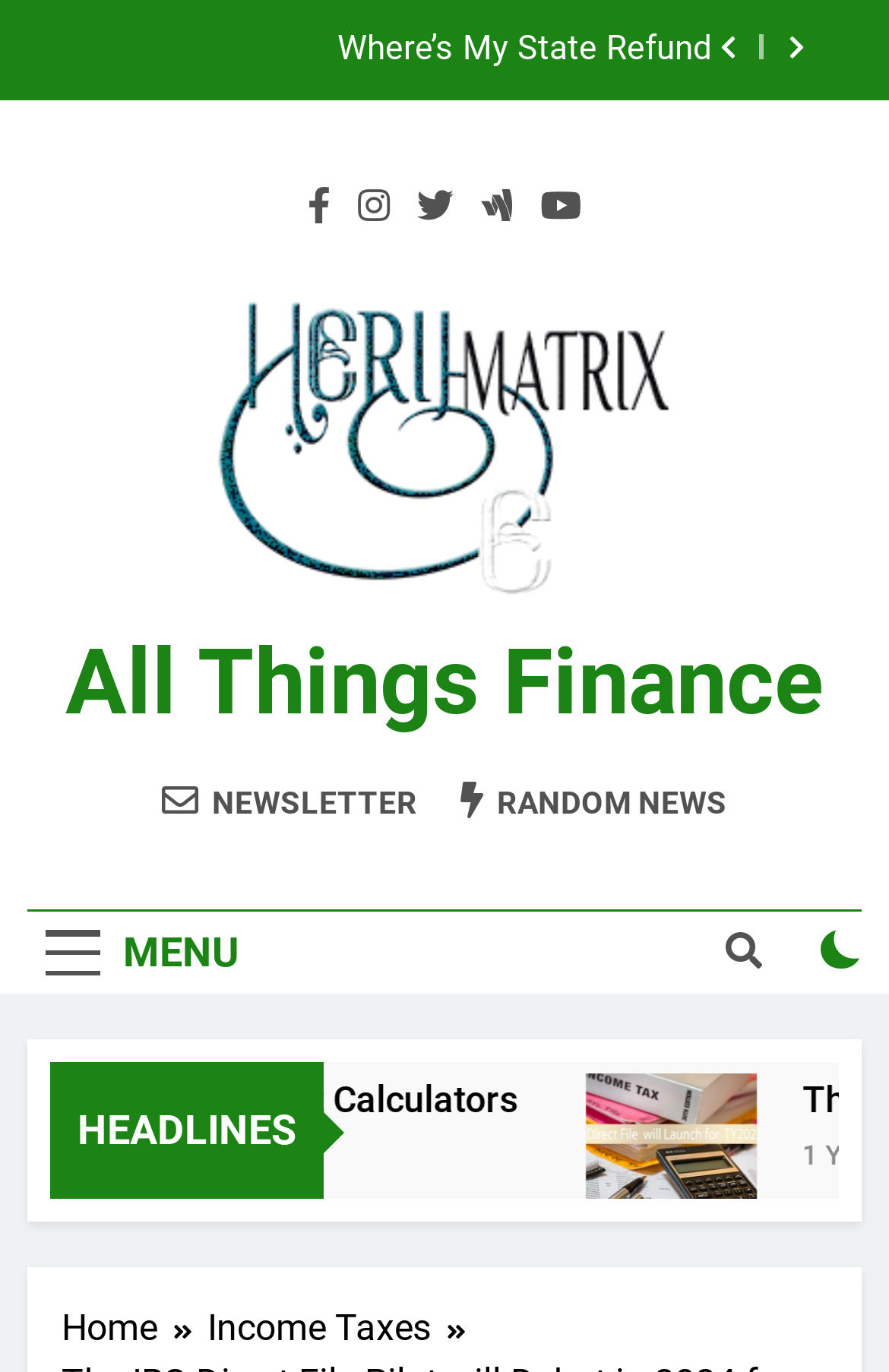Articulate a complete and detailed caption of the webpage elements.

The webpage appears to be a financial news and information website, with a focus on taxation and investment. At the top right corner, there are two buttons with icons, possibly for navigation or settings. Below these buttons, there are several links to news articles, including one about a London-based FinTech firm receiving a small business lending company license.

In the middle of the page, there are several social media links, represented by icons, arranged horizontally. Below these icons, there is a large logo of "Herij Matrix" with an accompanying image. To the right of the logo, there is a link to "All Things Finance" and two other links, one to a newsletter and another to random news.

On the left side of the page, there is a menu button labeled "MENU" that is not expanded. Above the menu button, there is a checkbox that is not checked. Further up, there is a static text element labeled "HEADLINES".

The main content of the page appears to be divided into sections. One section is headed by "Investment Calculators" and contains a link to the same topic. Below this section, there is a link to "IRS Direct File" with an accompanying image. There are also links to news articles with timestamps, labeled "3 Months Ago" and "1 Year Ago".

At the bottom of the page, there are links to navigate to other sections of the website, including "Home" and "Income Taxes", both accompanied by an icon.